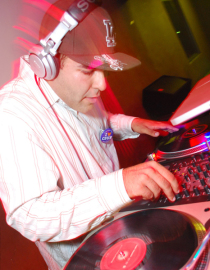What type of atmosphere is depicted in the image?
Please answer the question as detailed as possible based on the image.

The dynamic lighting in the image creates an energetic flair, which suggests that the scene is set in a vibrant party atmosphere, where DJ Kamoflage is performing and entertaining the crowd.